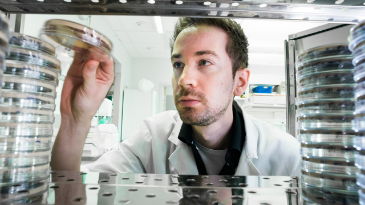Provide a thorough and detailed caption for the image.

The image captures a focused researcher in a laboratory setting, carefully handling a petri dish. Dressed in a white lab coat, the individual exemplifies precision and concentration, indicative of a scientific environment dedicated to microbiological studies. Surrounding them are stacks of petri dishes, suggesting ongoing experiments related to bacterial cultures. This context highlights the crucial work being done in the realm of antibiotic resistance—a pressing global health concern being investigated by researchers in collaboration between Sweden and China, as noted in the accompanying text about multiresistant bacteria.